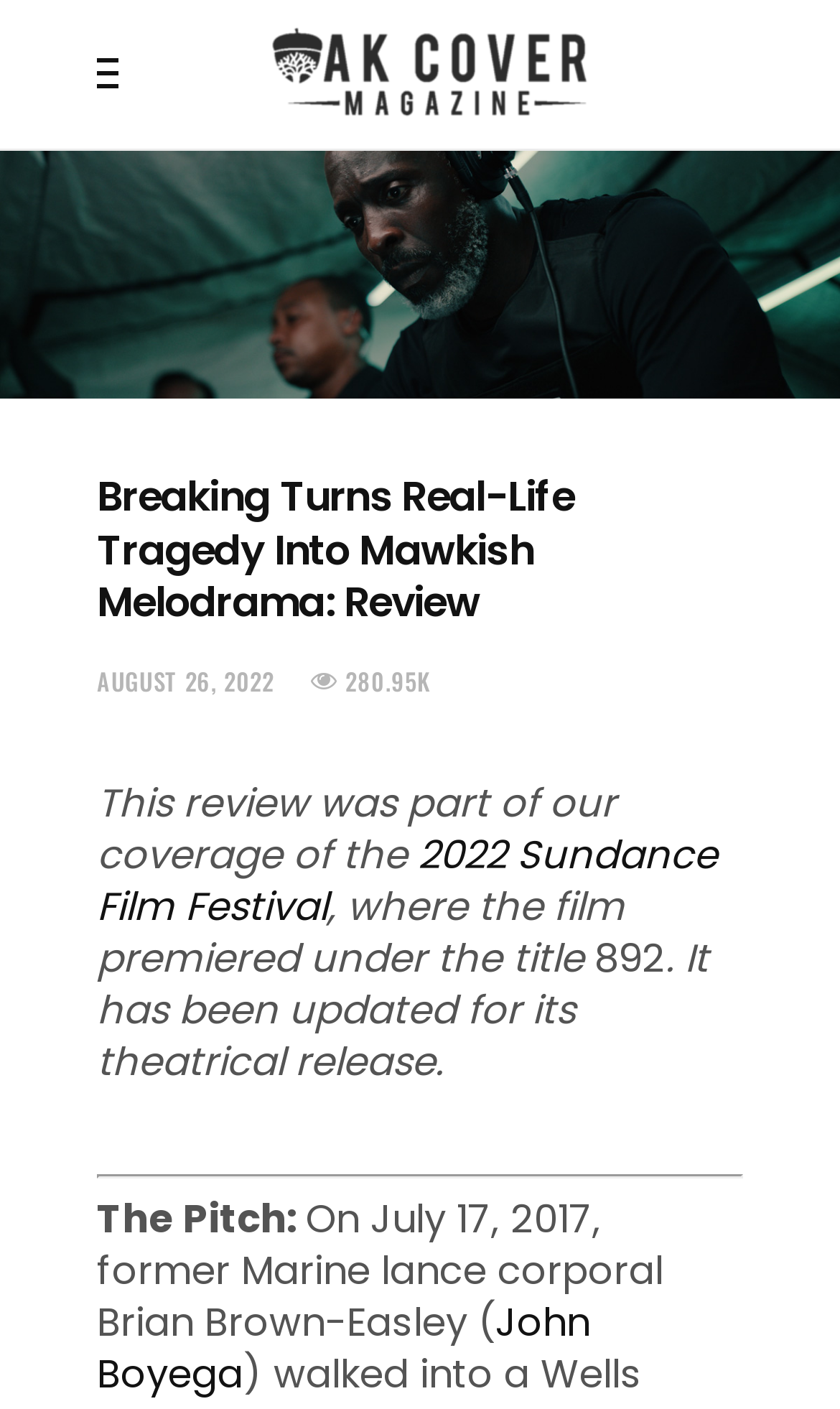Can you look at the image and give a comprehensive answer to the question:
What is the date of the review?

I found the date of the review by looking at the link element with the text 'AUGUST 26, 2022' which is located below the main heading of the webpage.